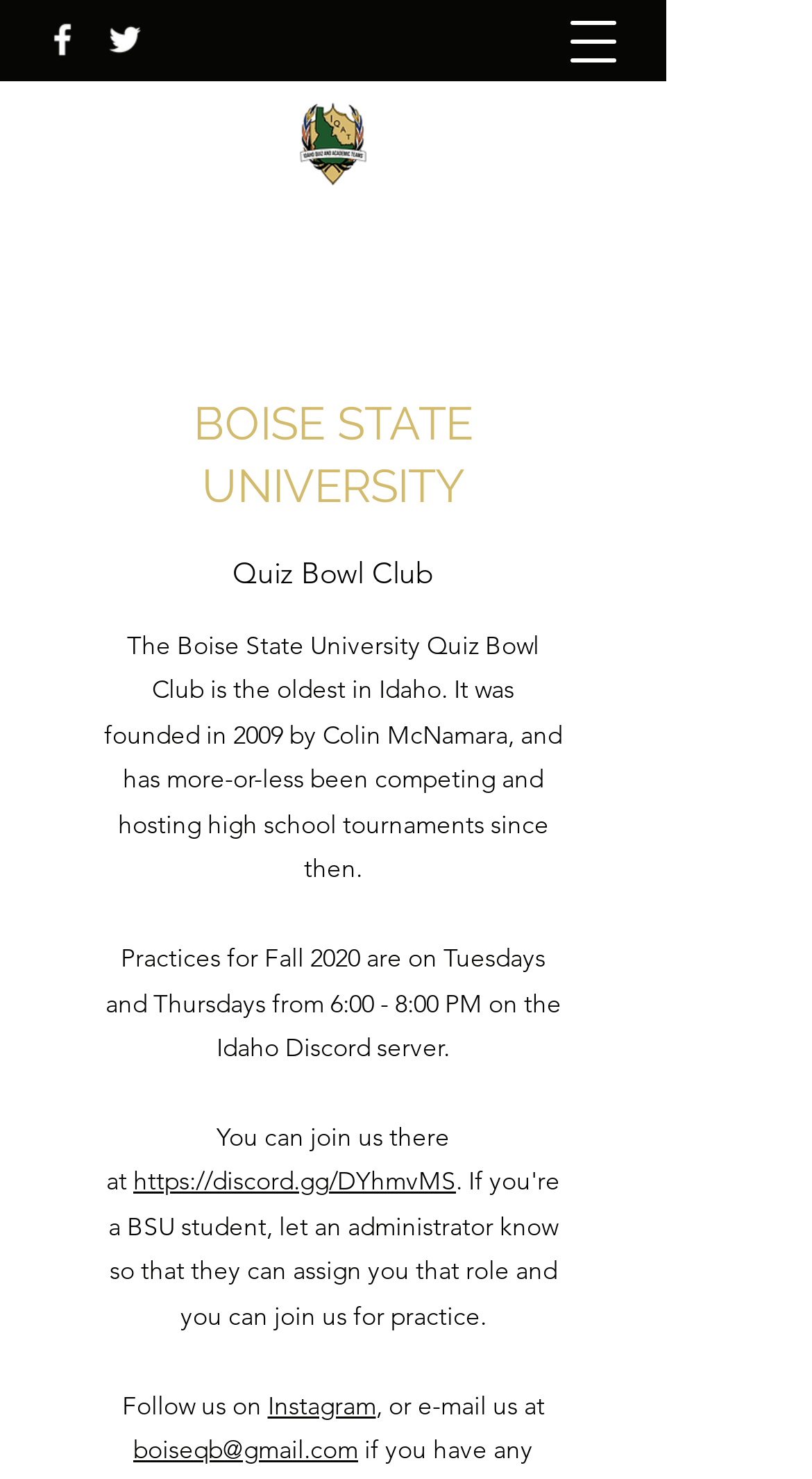Please extract the webpage's main title and generate its text content.

BOISE STATE UNIVERSITY